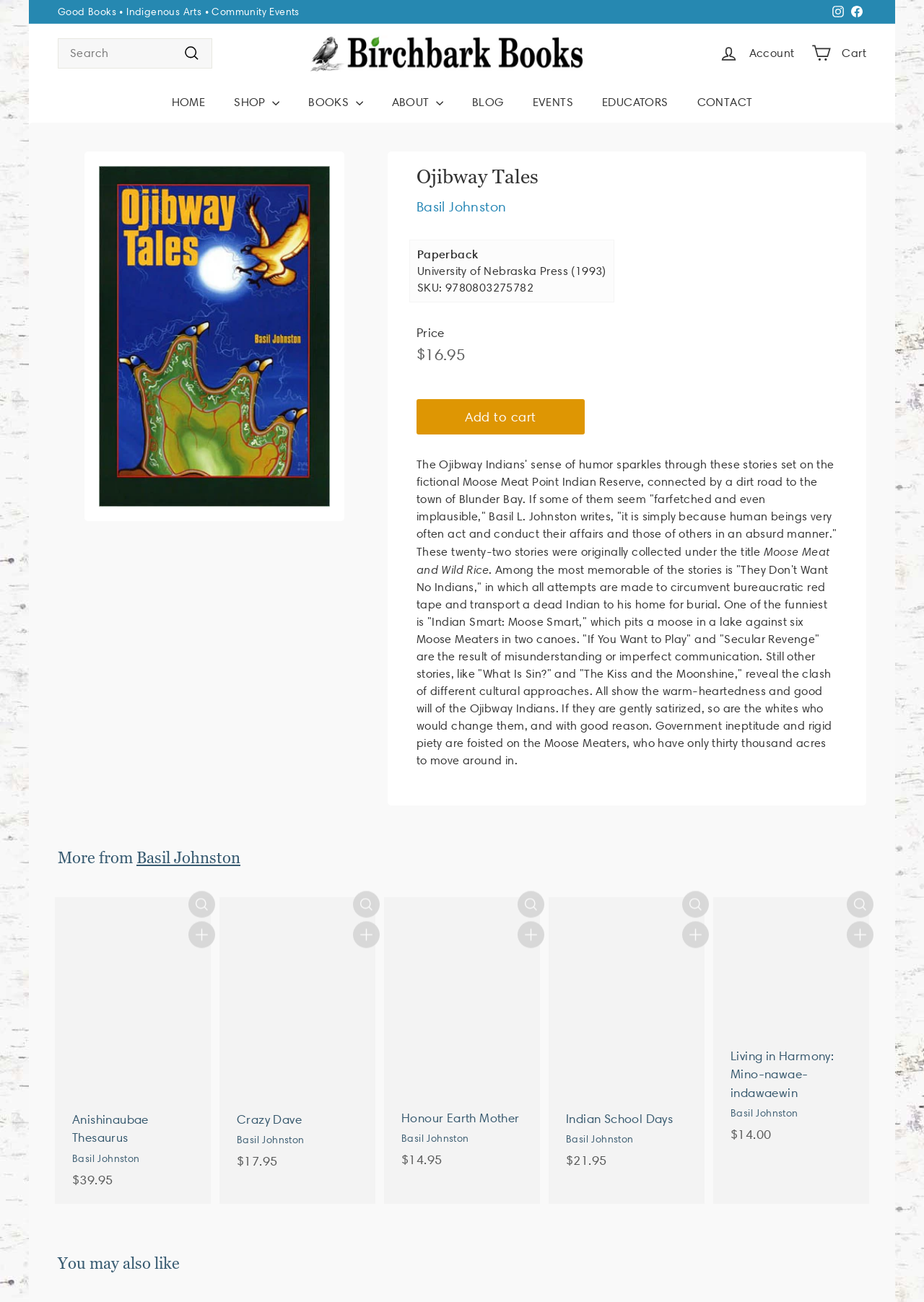Please specify the bounding box coordinates of the element that should be clicked to execute the given instruction: 'Quick shop for Anishinaubae Thesaurus'. Ensure the coordinates are four float numbers between 0 and 1, expressed as [left, top, right, bottom].

[0.204, 0.686, 0.233, 0.707]